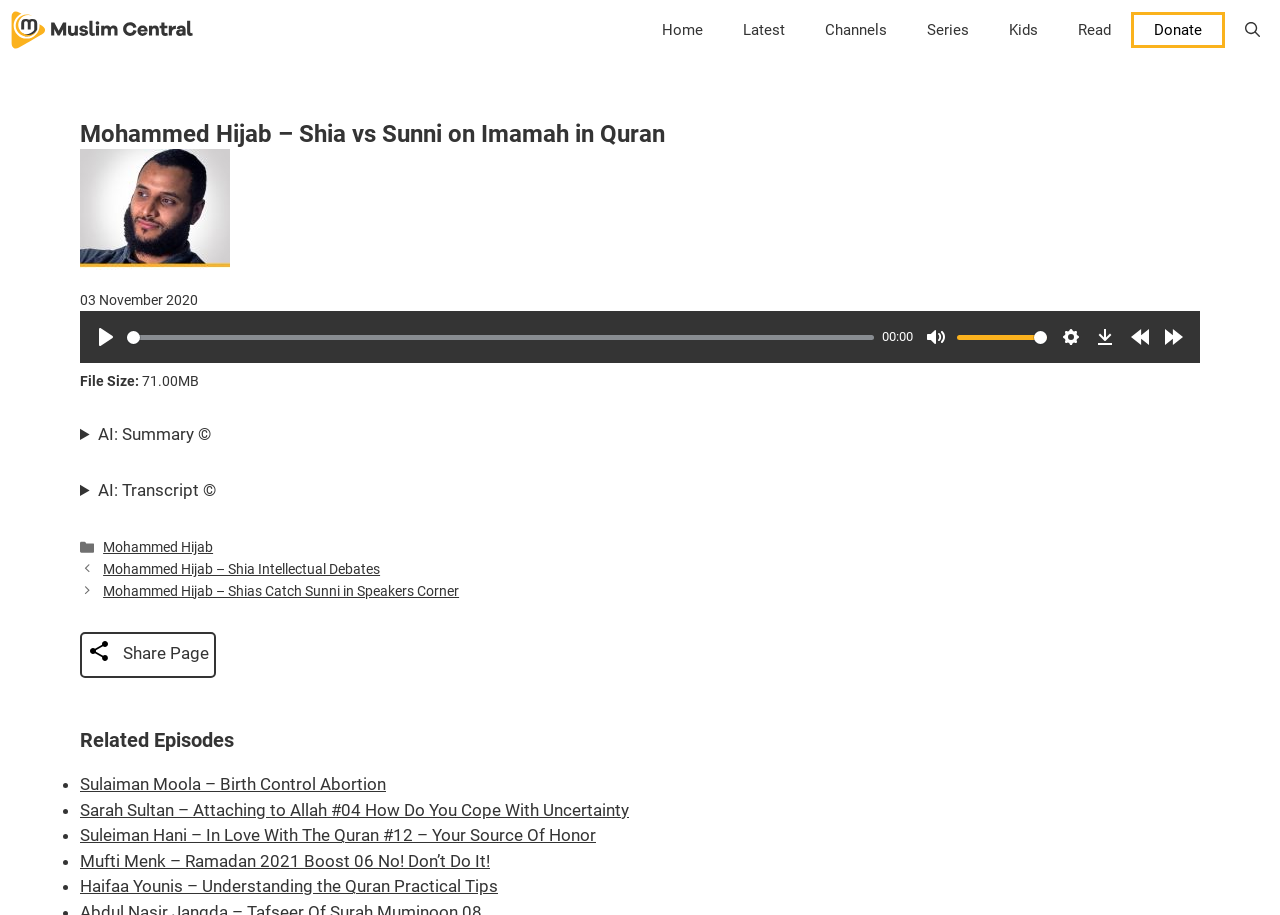Identify the bounding box coordinates for the UI element described as follows: "aria-label="Open Search Bar"". Ensure the coordinates are four float numbers between 0 and 1, formatted as [left, top, right, bottom].

[0.957, 0.0, 1.0, 0.066]